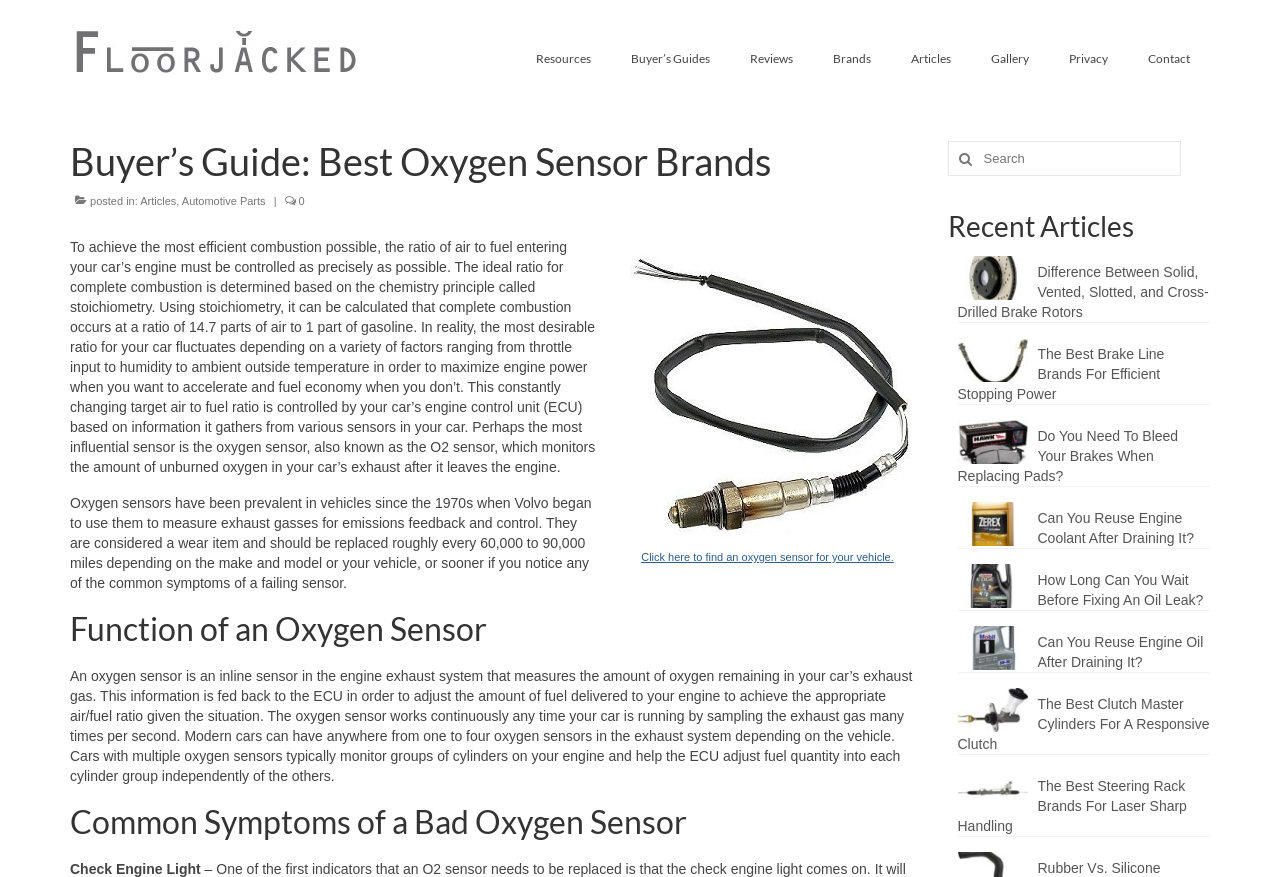Show the bounding box coordinates of the element that should be clicked to complete the task: "Click on the 'Floorjacked' link".

[0.055, 0.029, 0.336, 0.092]